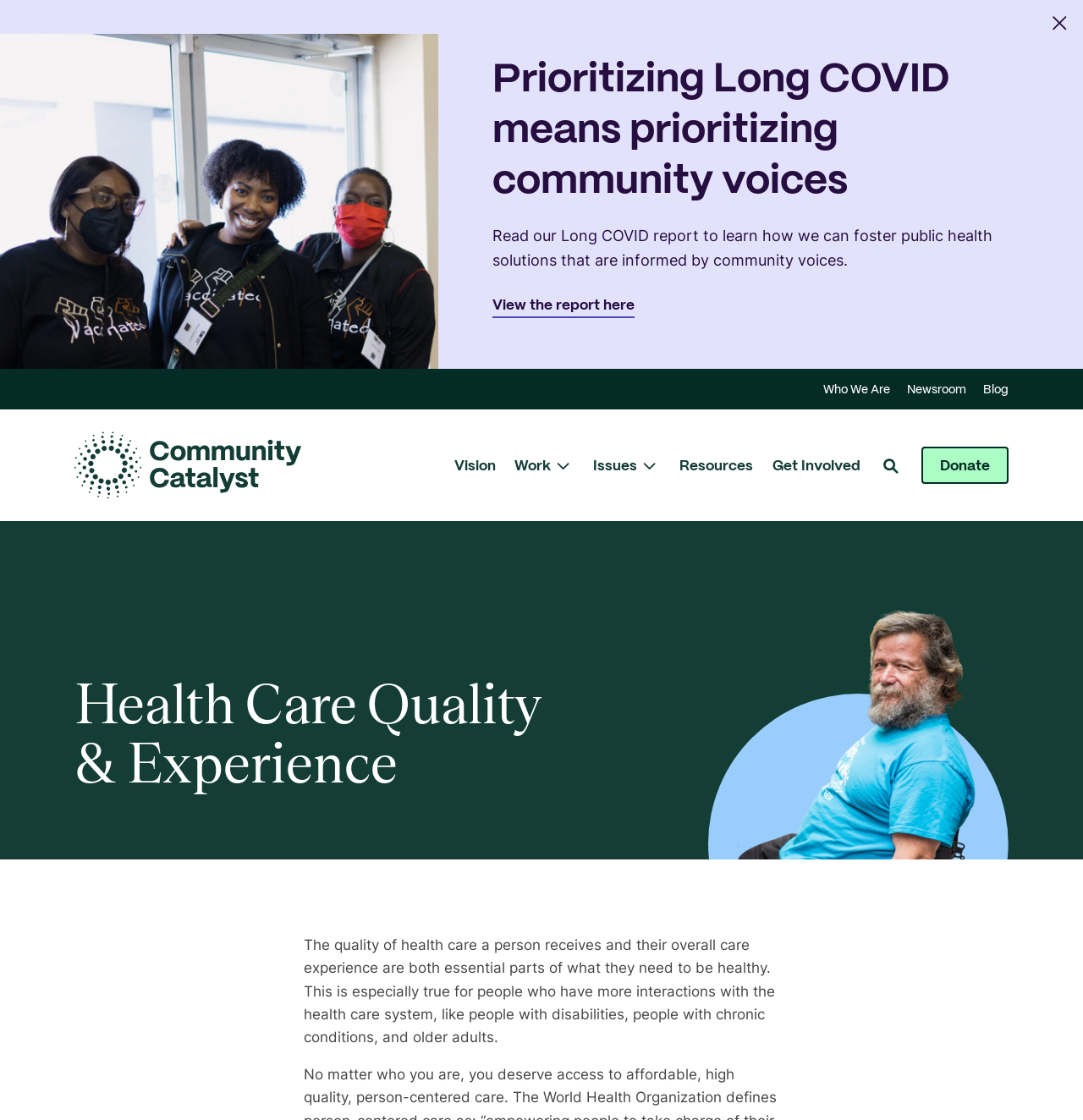Please identify the bounding box coordinates of the element I need to click to follow this instruction: "View the report".

[0.455, 0.263, 0.586, 0.284]